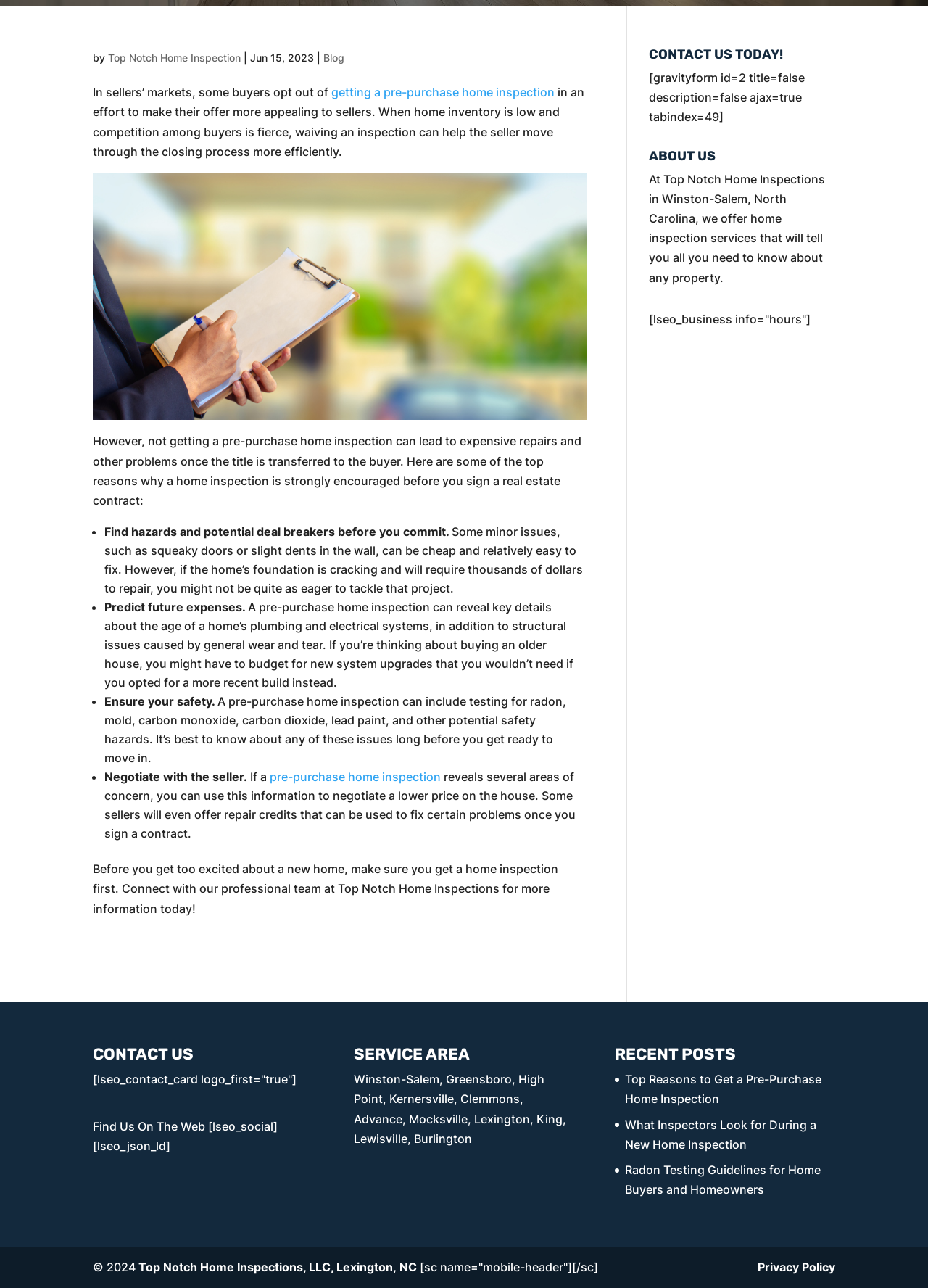Provide the bounding box coordinates of the UI element this sentence describes: "Privacy Policy".

[0.816, 0.978, 0.9, 0.989]